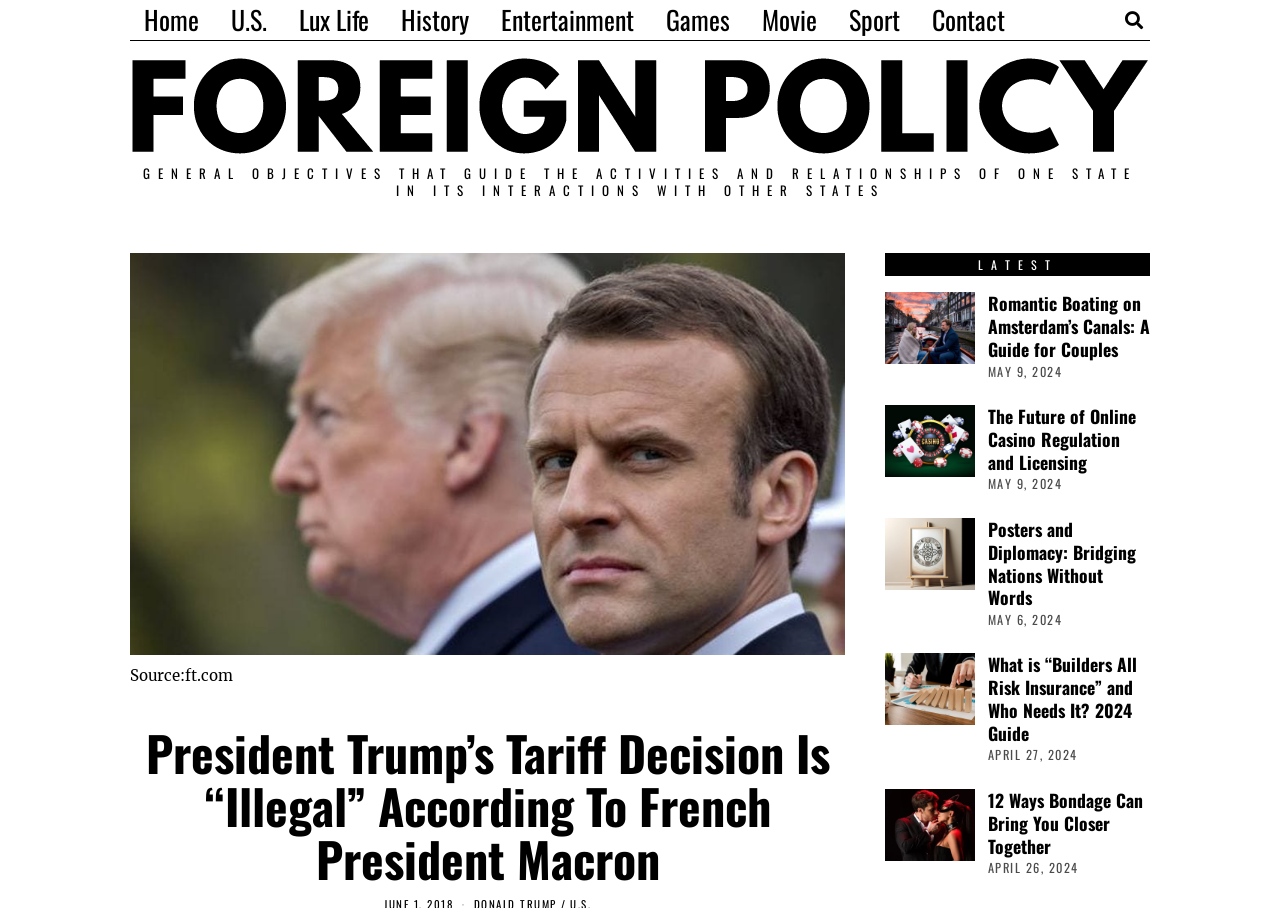Please mark the bounding box coordinates of the area that should be clicked to carry out the instruction: "View the image 'Posters and Diplomacy'".

[0.691, 0.57, 0.762, 0.65]